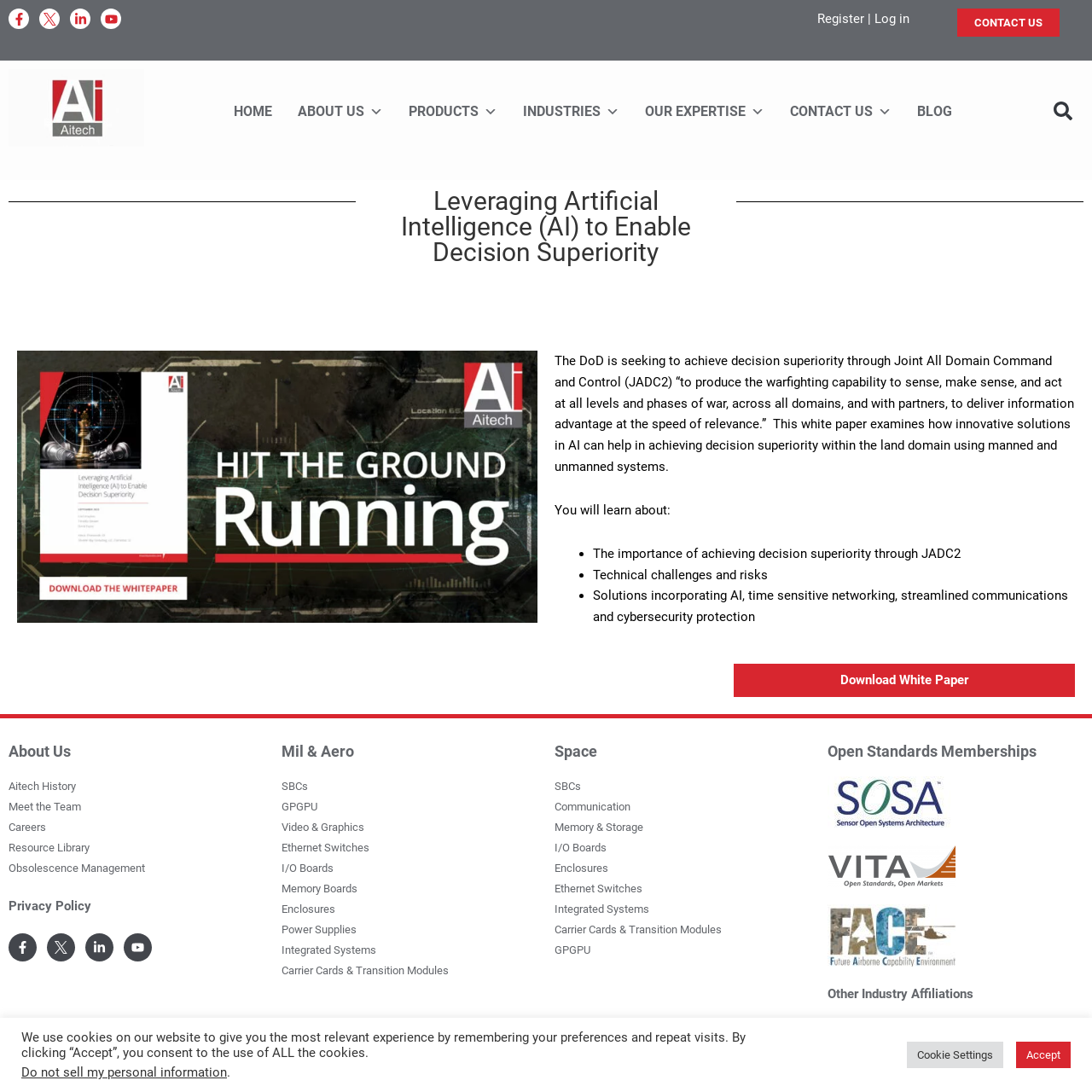Indicate the bounding box coordinates of the clickable region to achieve the following instruction: "Go to the About Us page."

[0.202, 0.063, 0.261, 0.141]